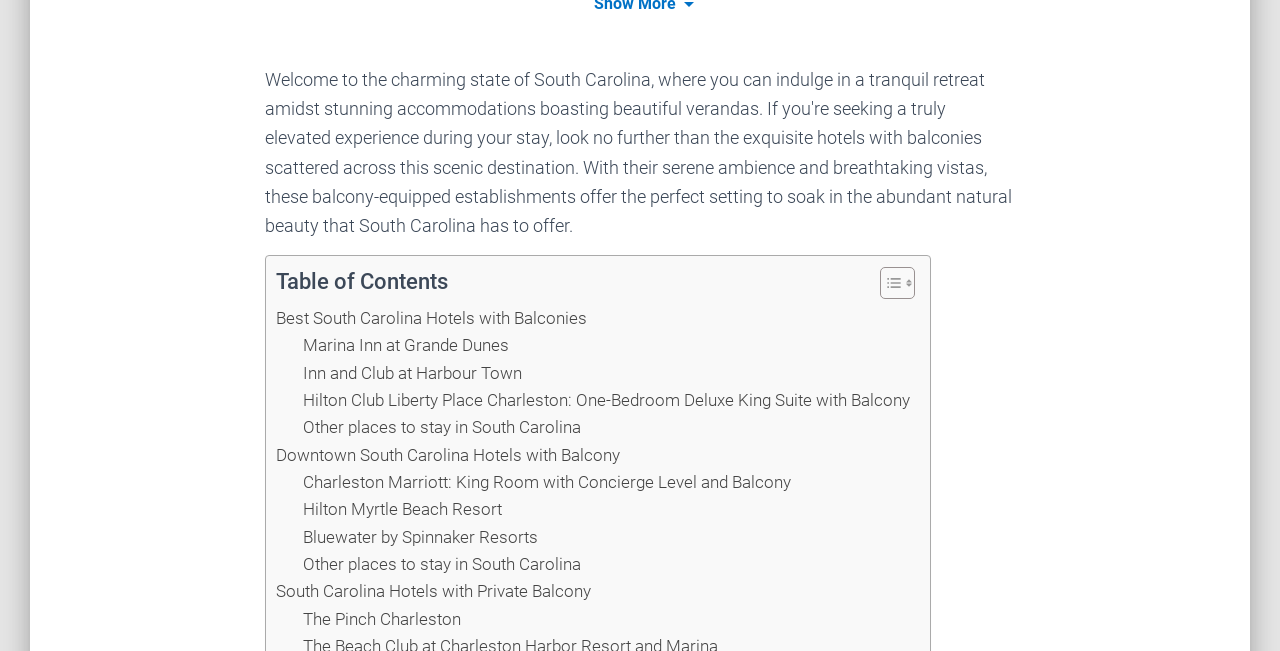Locate the bounding box coordinates of the clickable area needed to fulfill the instruction: "Visit The Pinch Charleston".

[0.237, 0.93, 0.36, 0.972]